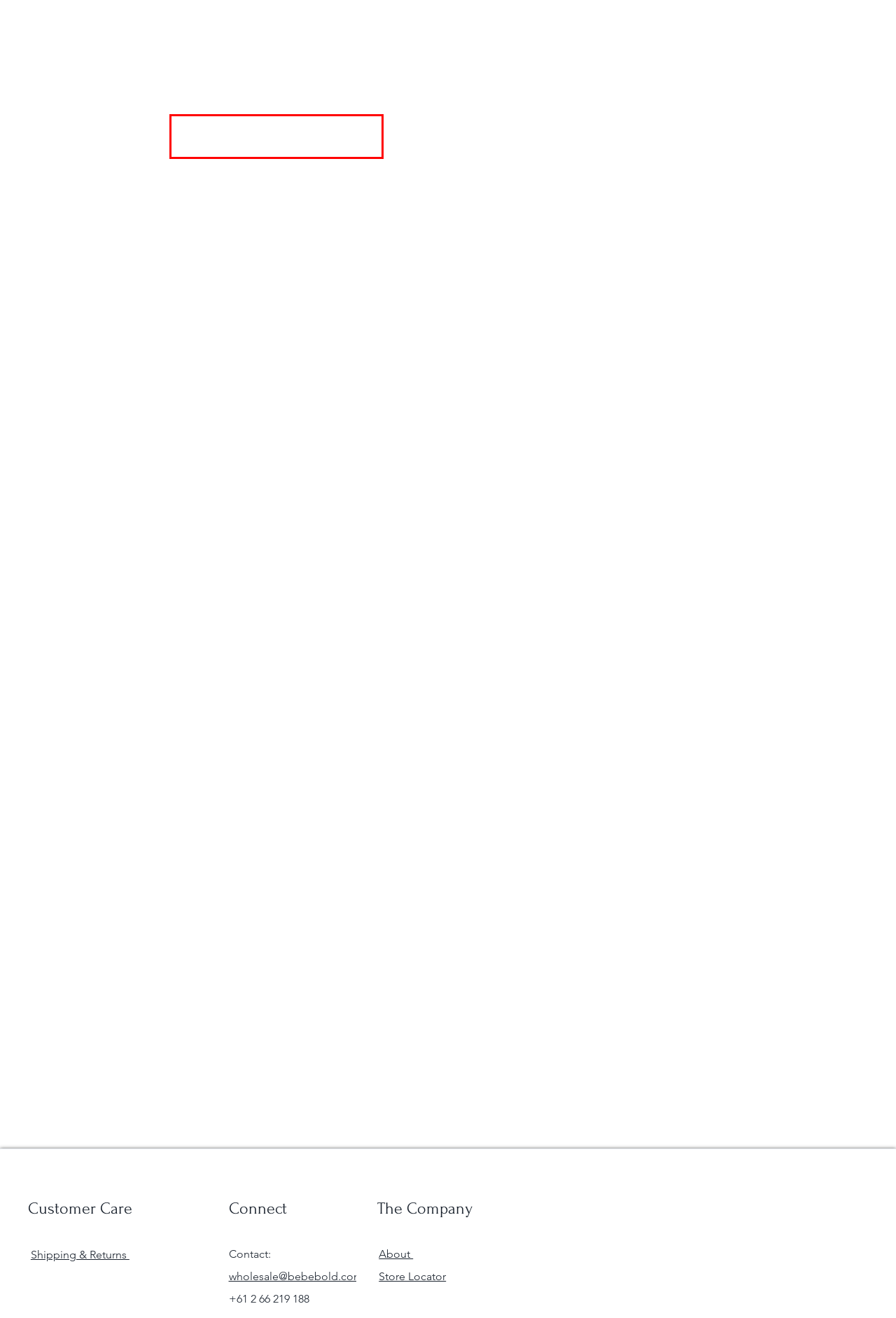Given the screenshot of the webpage, identify the red bounding box, and recognize the text content inside that red bounding box.

Jane is happy to travel to teach groups so please contact the studio if you are interested in her teaching at your venue.